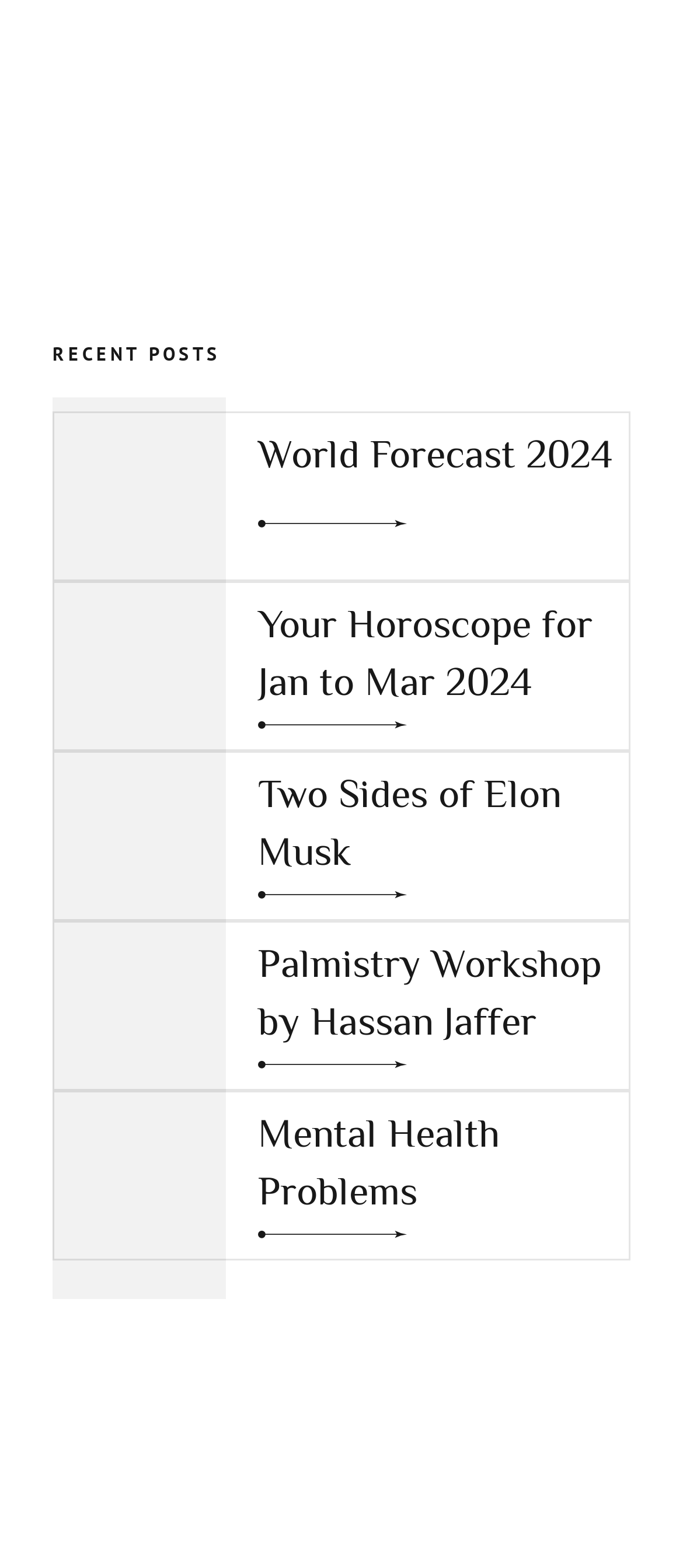Please find and report the bounding box coordinates of the element to click in order to perform the following action: "Check Your Horoscope for Jan to Mar 2024". The coordinates should be expressed as four float numbers between 0 and 1, in the format [left, top, right, bottom].

[0.099, 0.38, 0.288, 0.458]